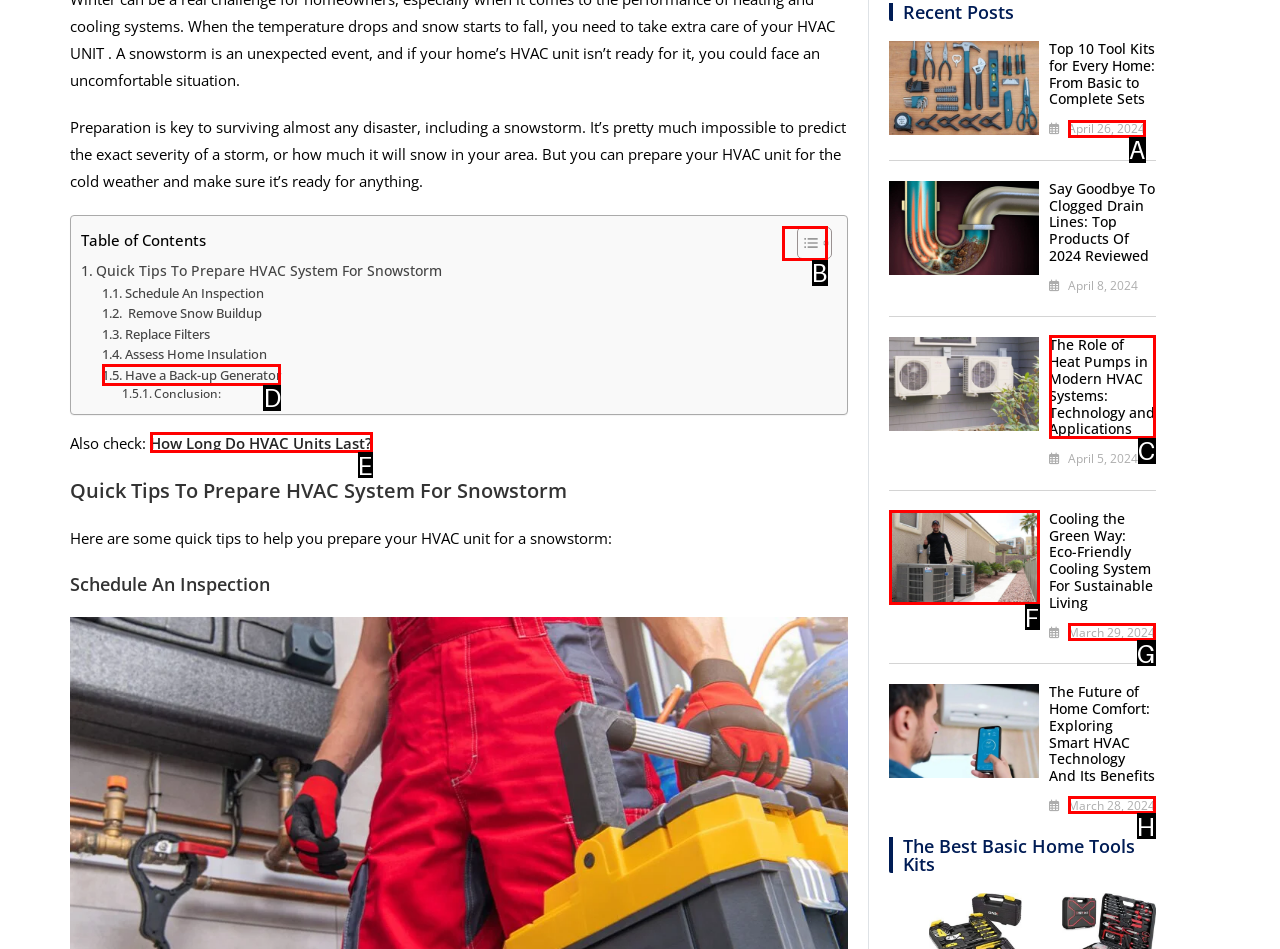From the given choices, indicate the option that best matches: Have a Back-up Generator
State the letter of the chosen option directly.

D